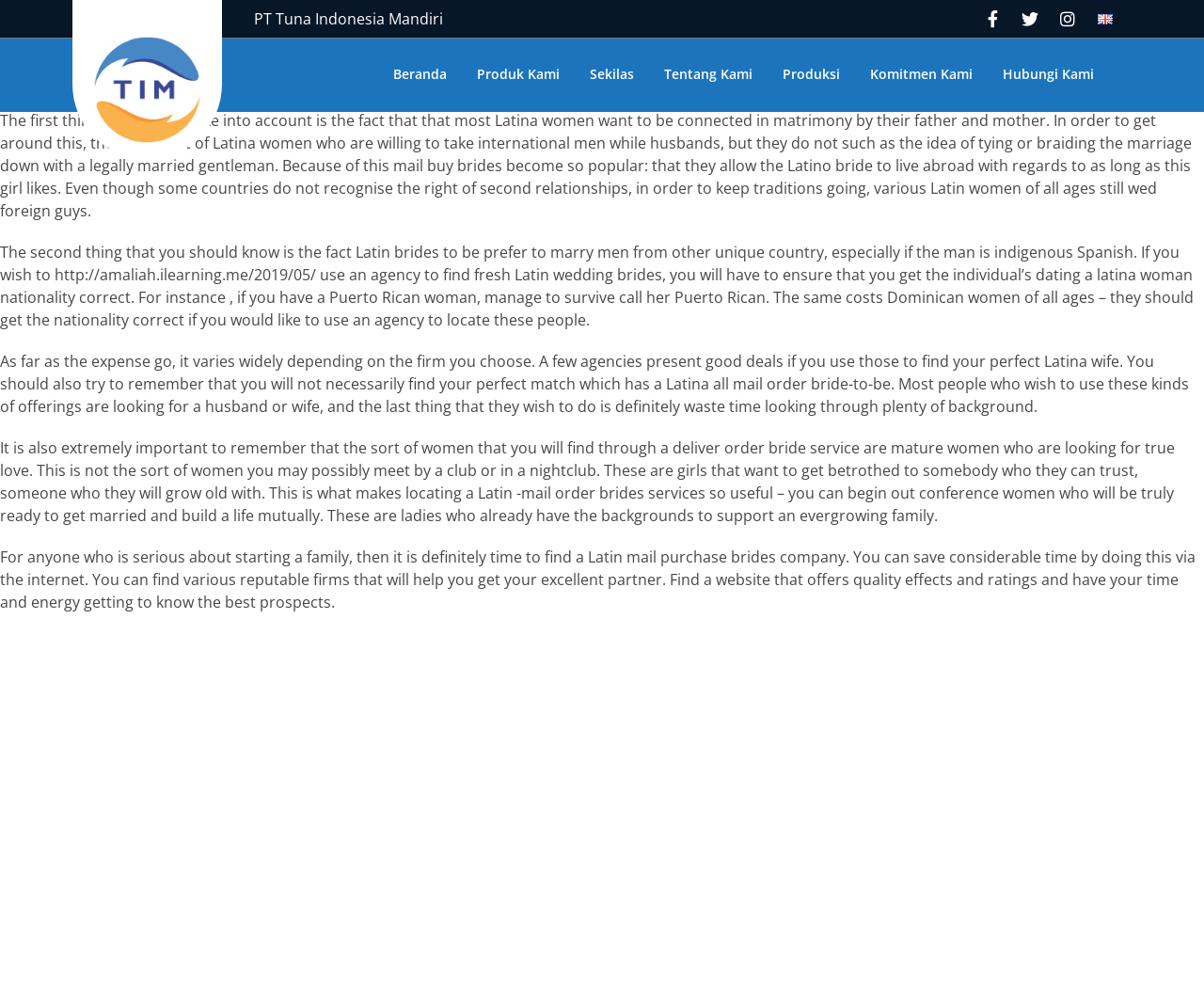Find the bounding box coordinates of the clickable area required to complete the following action: "Click the Beranda link".

[0.314, 0.039, 0.384, 0.112]